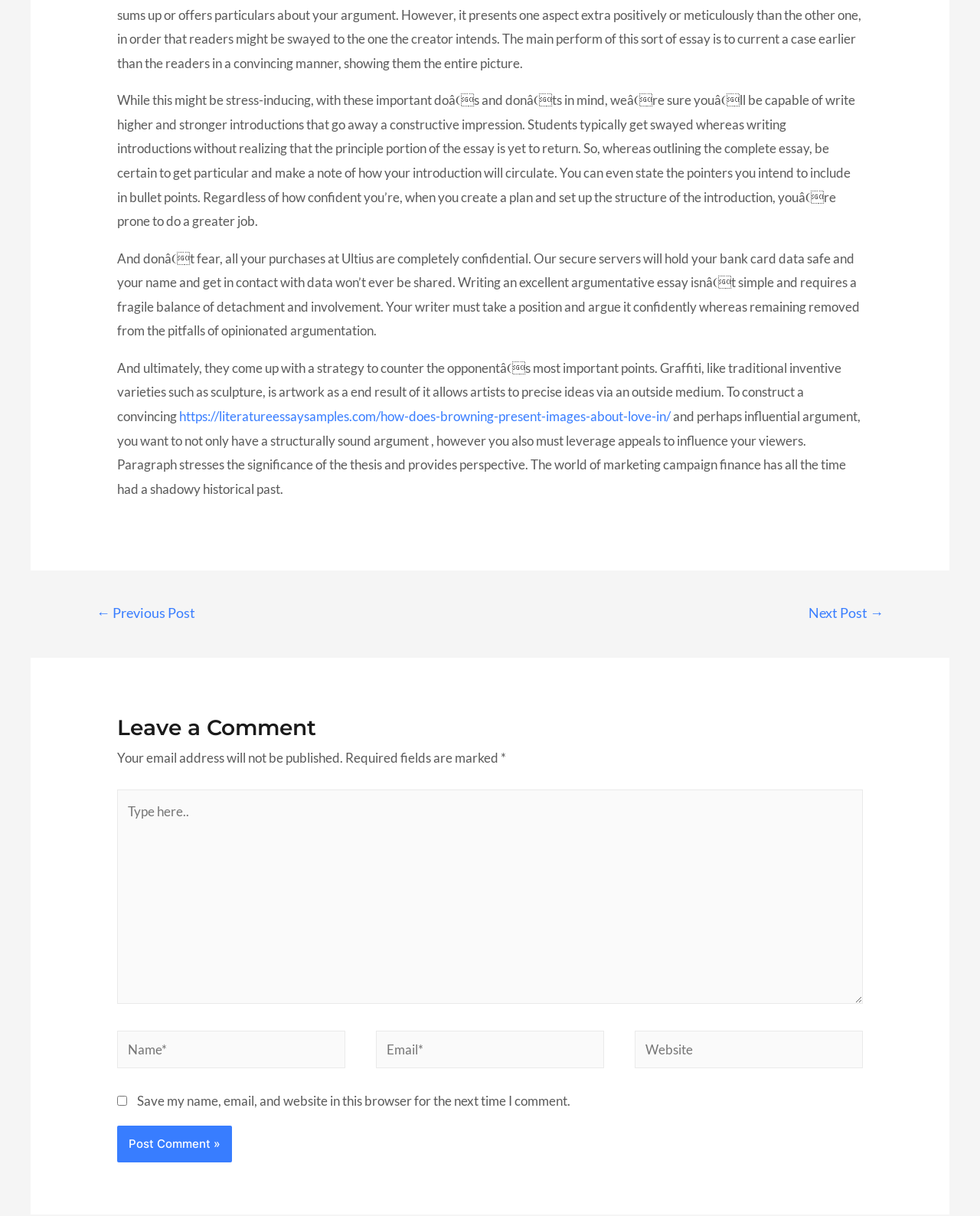Highlight the bounding box of the UI element that corresponds to this description: "parent_node: Website name="url" placeholder="Website"".

[0.648, 0.848, 0.88, 0.878]